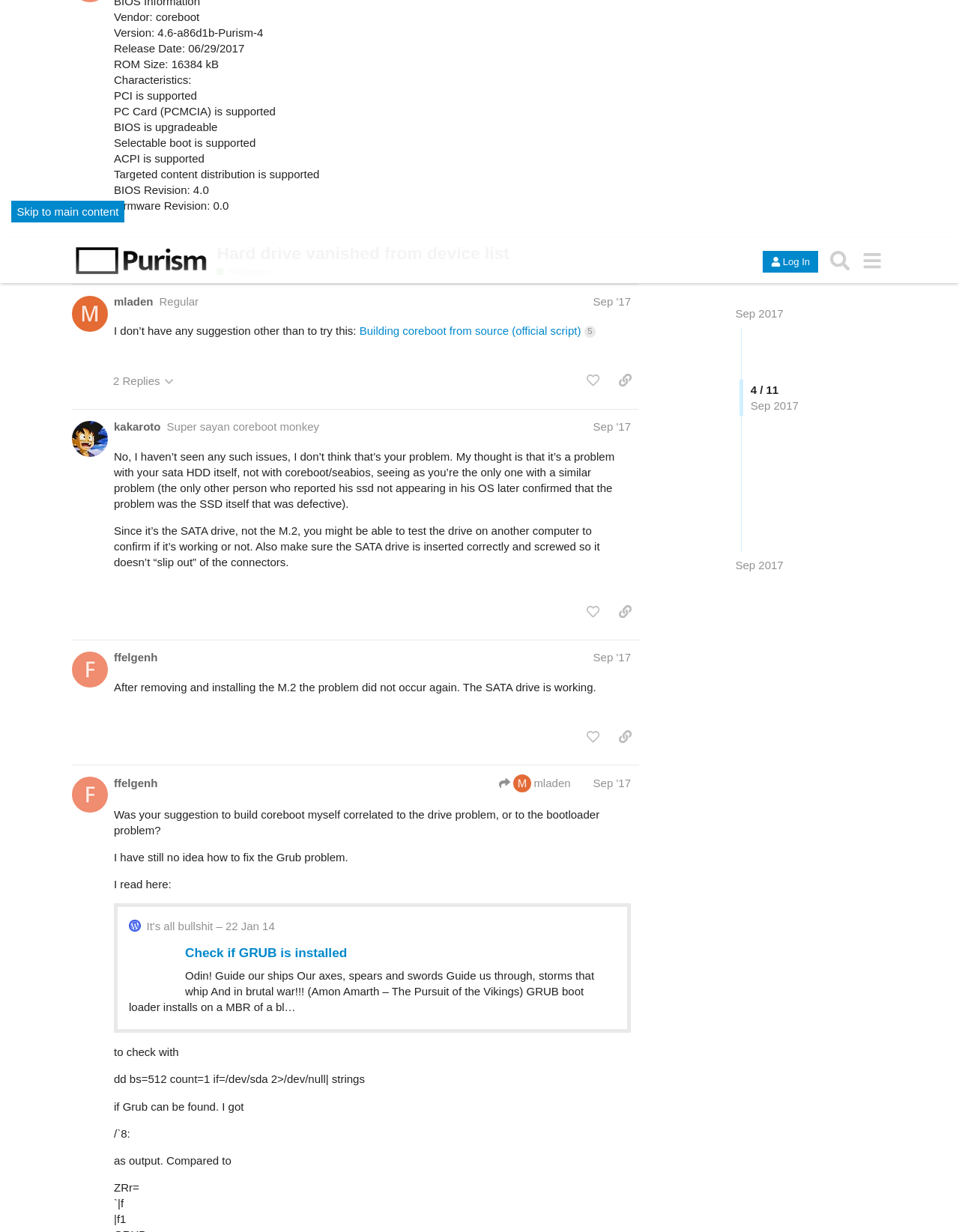Please locate the bounding box coordinates of the region I need to click to follow this instruction: "sort by replies".

[0.76, 0.848, 0.799, 0.859]